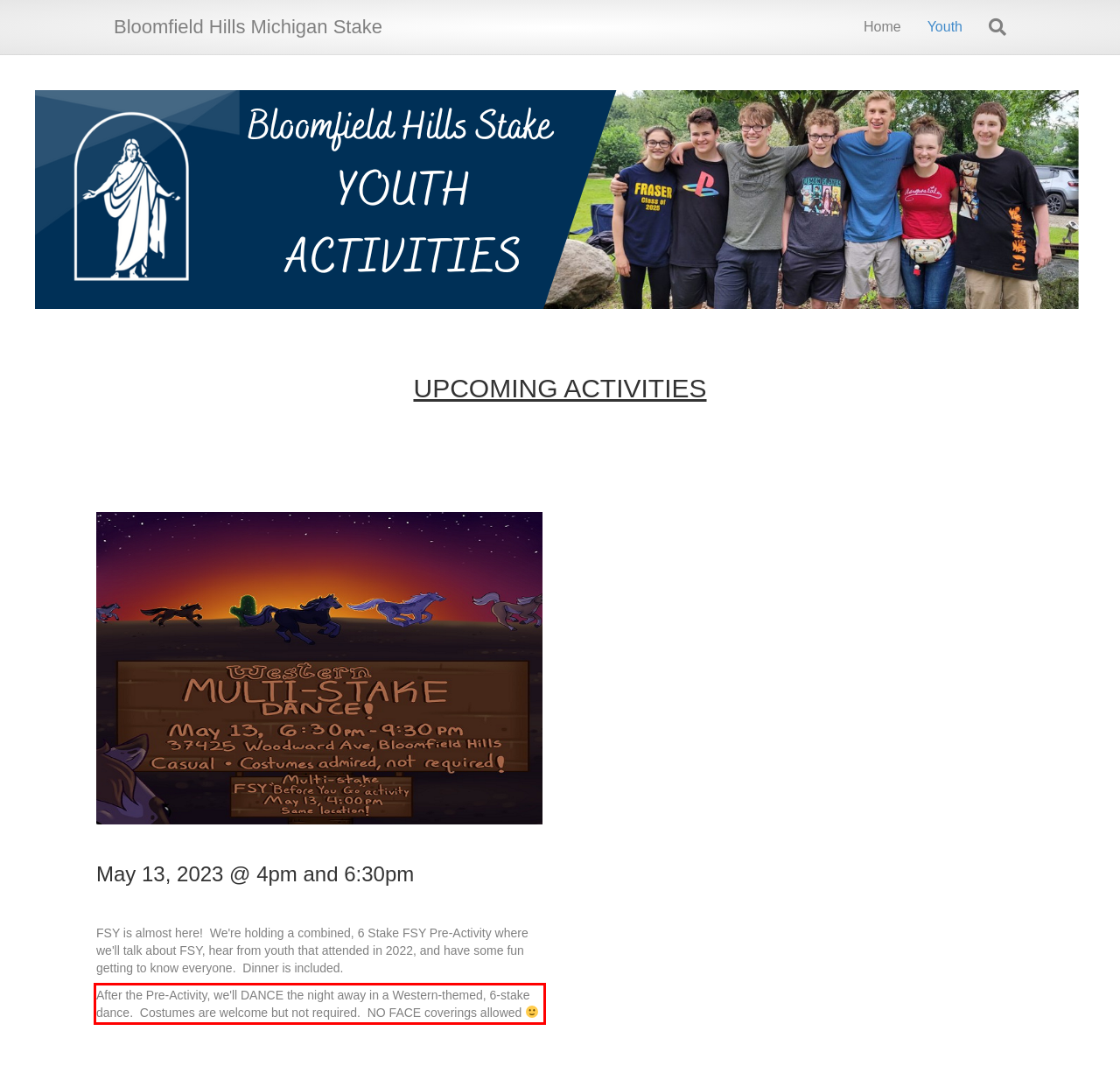Analyze the screenshot of a webpage where a red rectangle is bounding a UI element. Extract and generate the text content within this red bounding box.

After the Pre-Activity, we'll DANCE the night away in a Western-themed, 6-stake dance. Costumes are welcome but not required. NO FACE coverings allowed